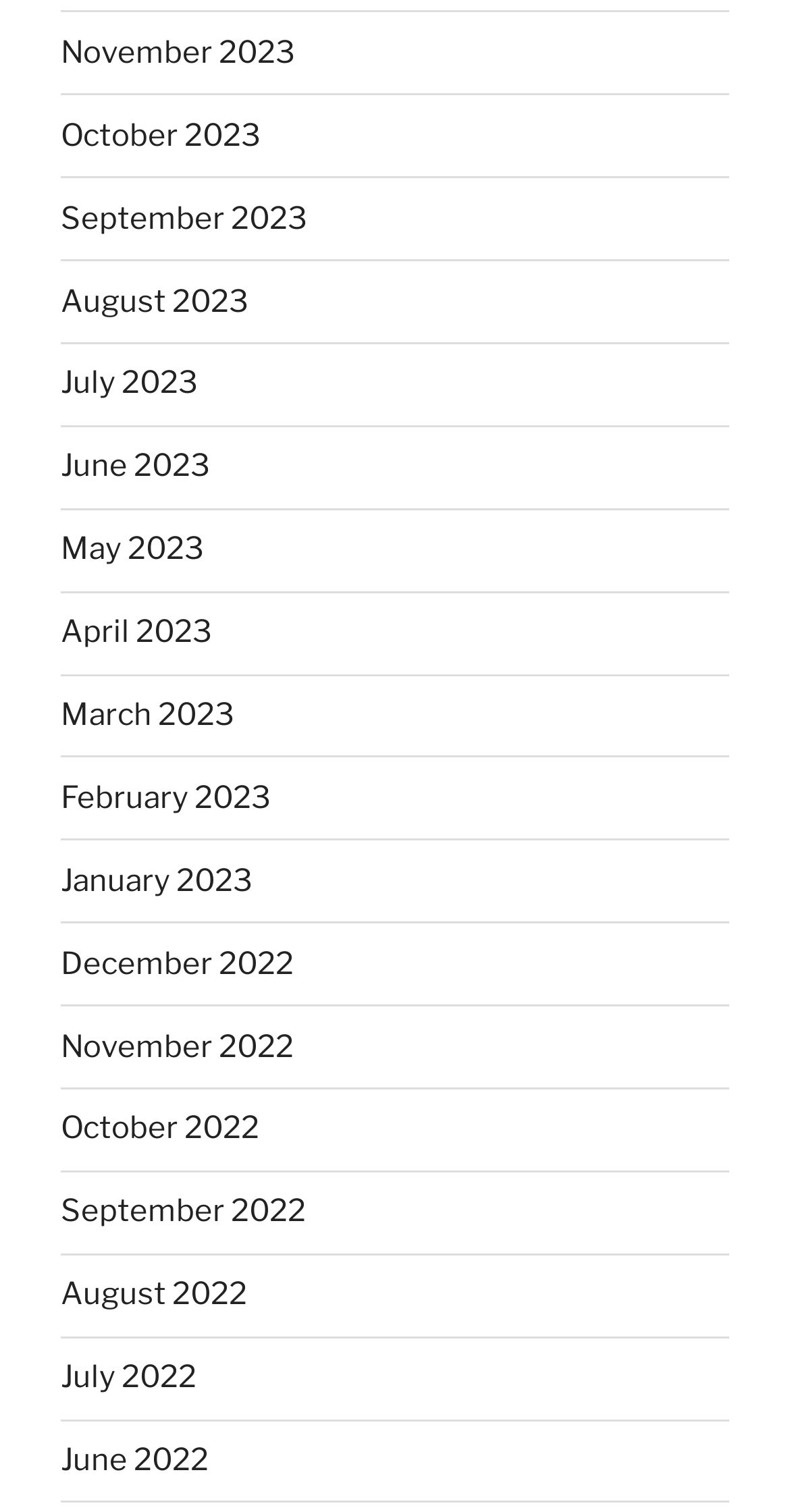How many links are there in total?
Refer to the image and provide a one-word or short phrase answer.

24